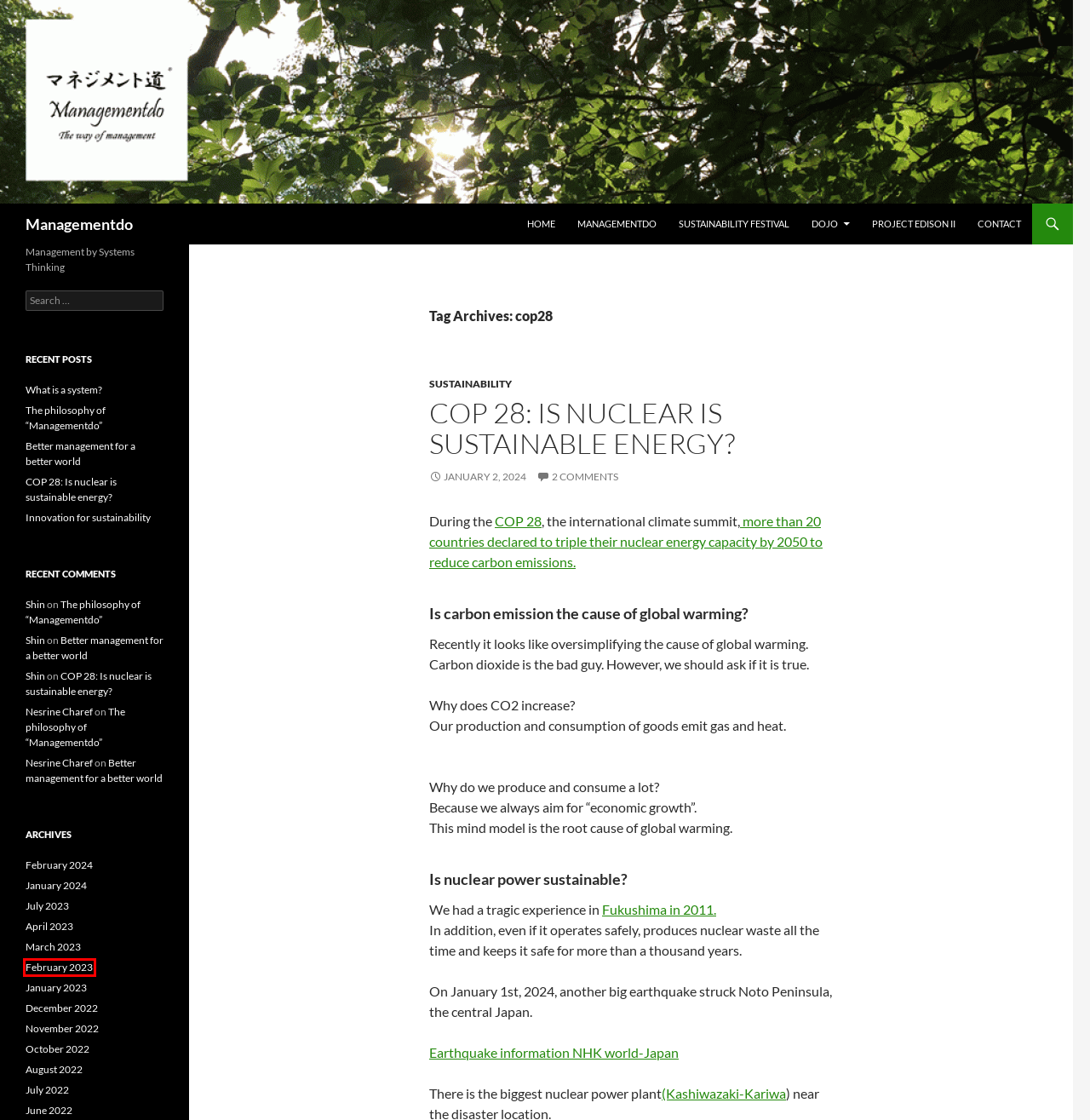A screenshot of a webpage is given, featuring a red bounding box around a UI element. Please choose the webpage description that best aligns with the new webpage after clicking the element in the bounding box. These are the descriptions:
A. January, 2024 - Managementdo
B. The philosophy of “Managementdo” - Managementdo
C. December, 2022 - Managementdo
D. November, 2022 - Managementdo
E. July, 2023 - Managementdo
F. February, 2023 - Managementdo
G. Sustainability - Managementdo
H. July, 2022 - Managementdo

F